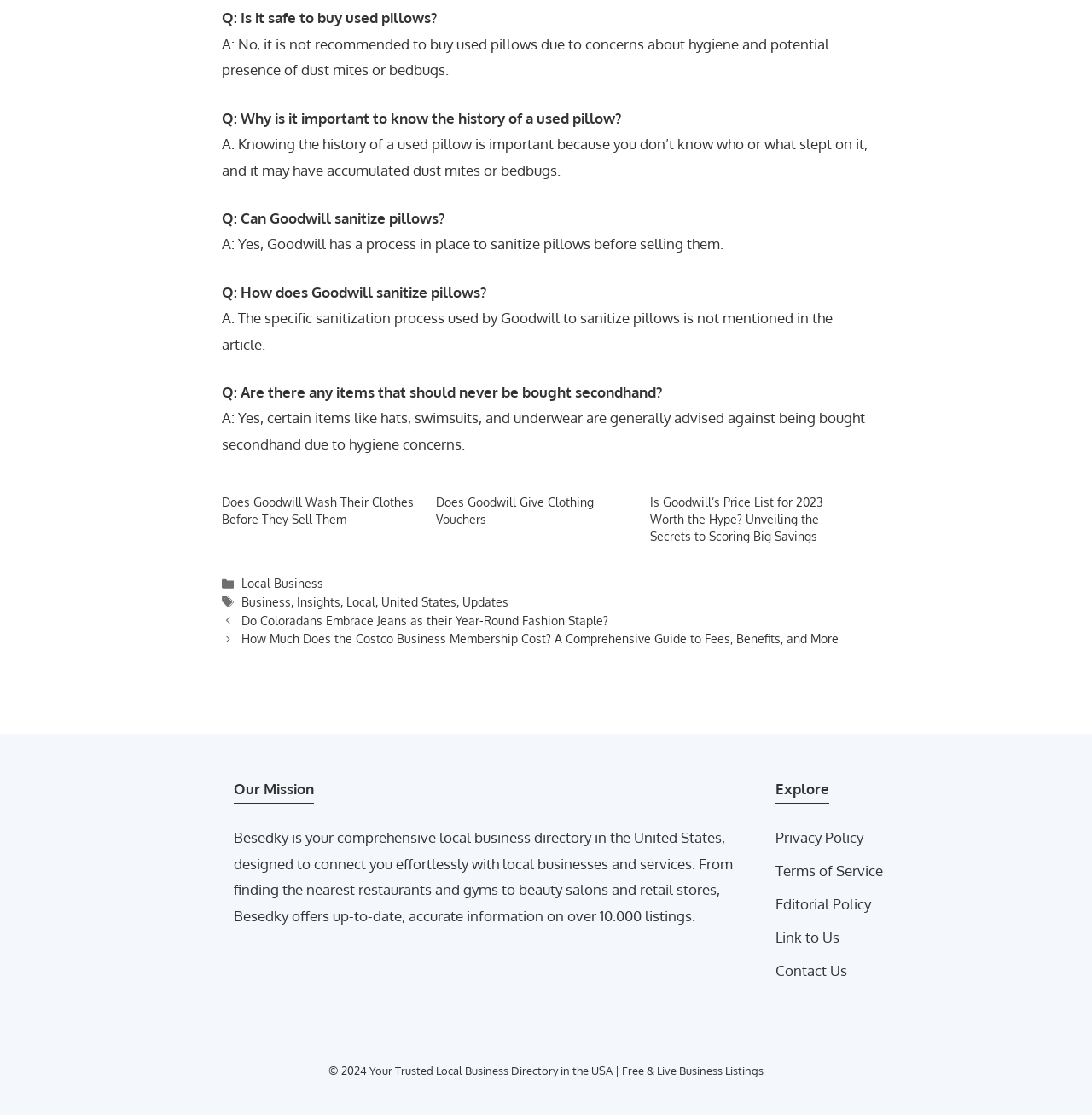What is the name of the local business directory?
Give a one-word or short-phrase answer derived from the screenshot.

Besedky